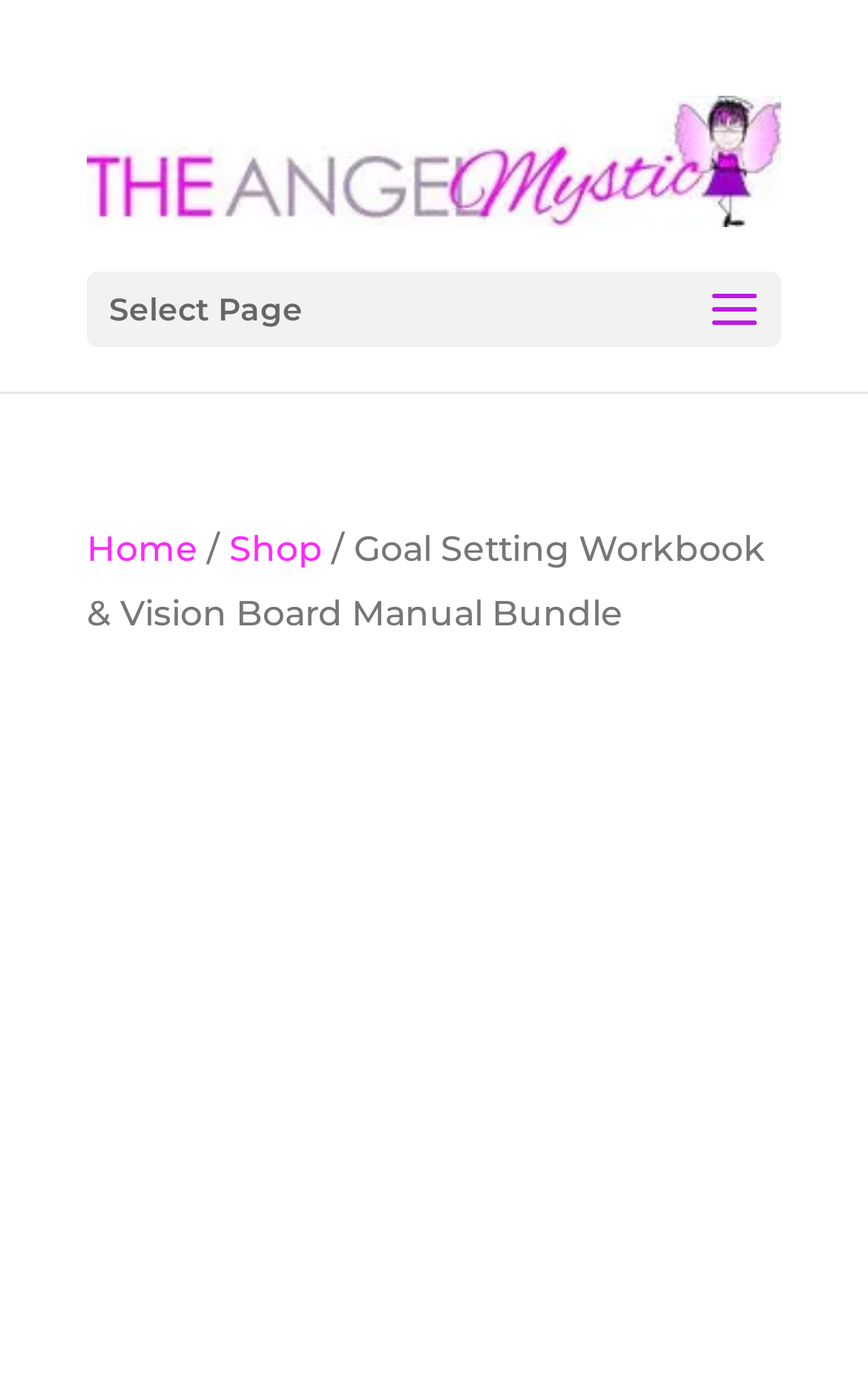Find the headline of the webpage and generate its text content.

Goal Setting Workbook & Vision Board Manual Bundle